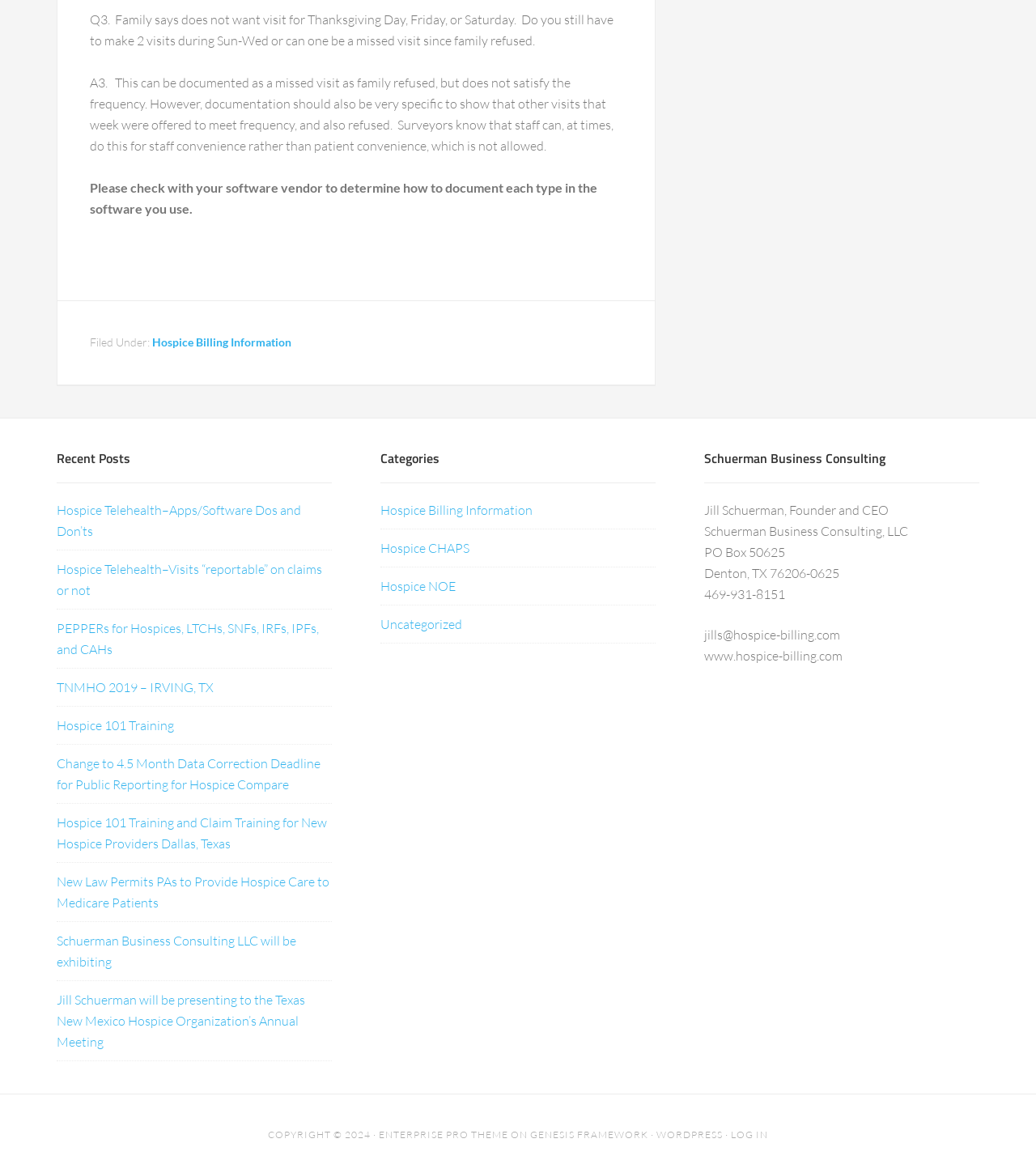Given the element description TNMHO 2019 – IRVING, TX, identify the bounding box coordinates for the UI element on the webpage screenshot. The format should be (top-left x, top-left y, bottom-right x, bottom-right y), with values between 0 and 1.

[0.055, 0.585, 0.206, 0.599]